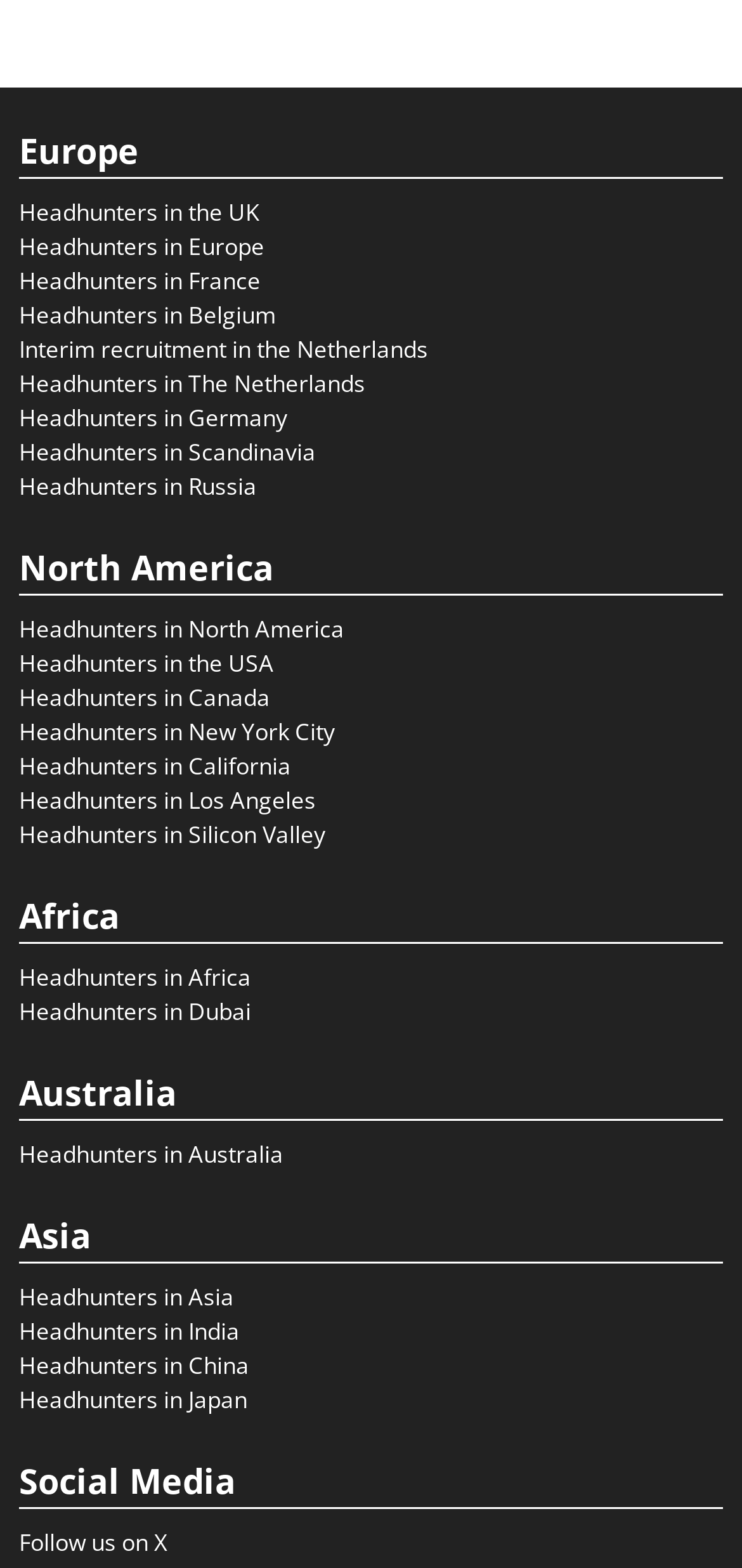How many links are there under the 'North America' heading?
Look at the image and provide a detailed response to the question.

The 'North America' heading has 5 links underneath it, which are 'Headhunters in North America', 'Headhunters in the USA', 'Headhunters in Canada', 'Headhunters in New York City', and 'Headhunters in California'.